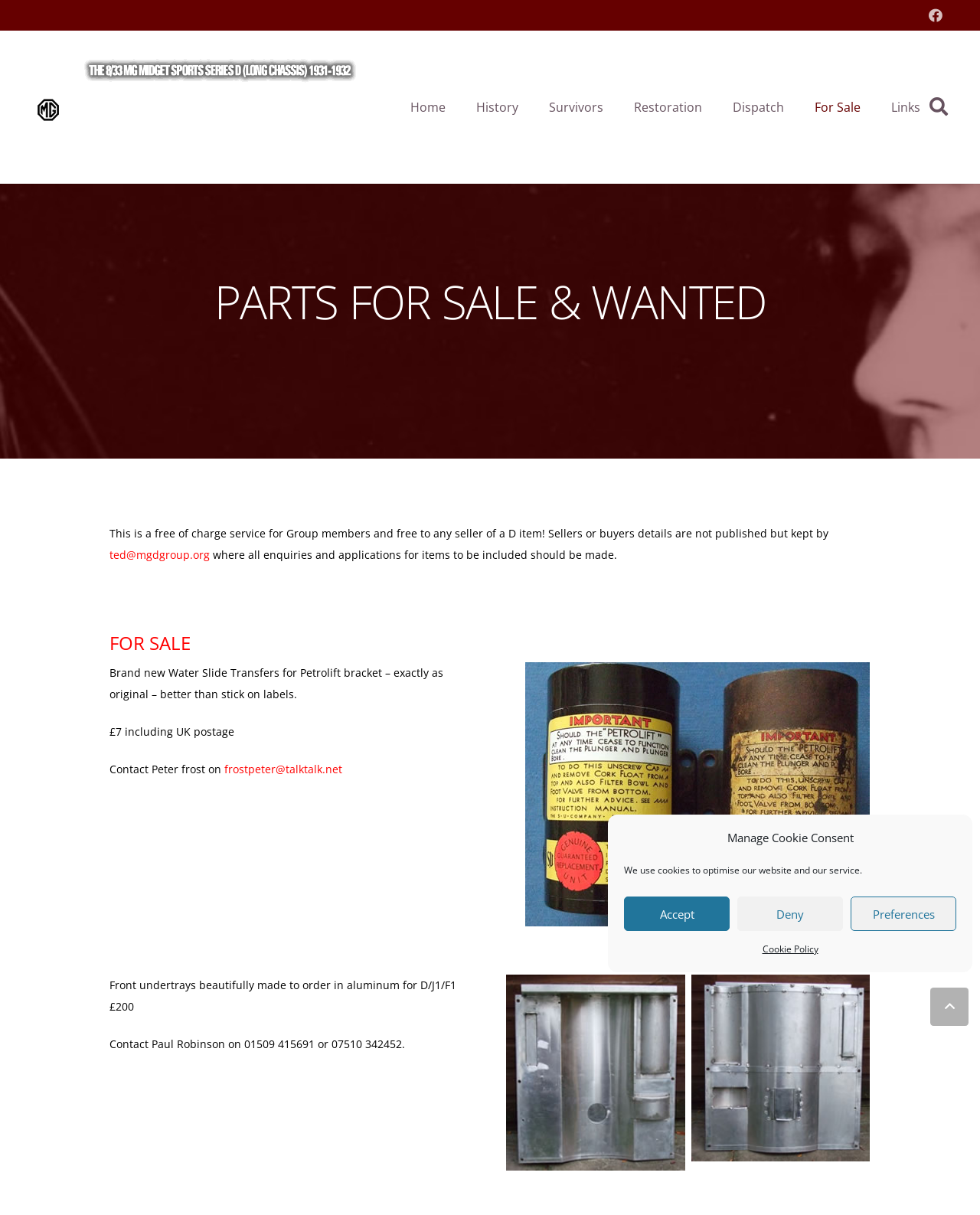Pinpoint the bounding box coordinates of the clickable area necessary to execute the following instruction: "Search for something". The coordinates should be given as four float numbers between 0 and 1, namely [left, top, right, bottom].

[0.937, 0.076, 0.978, 0.101]